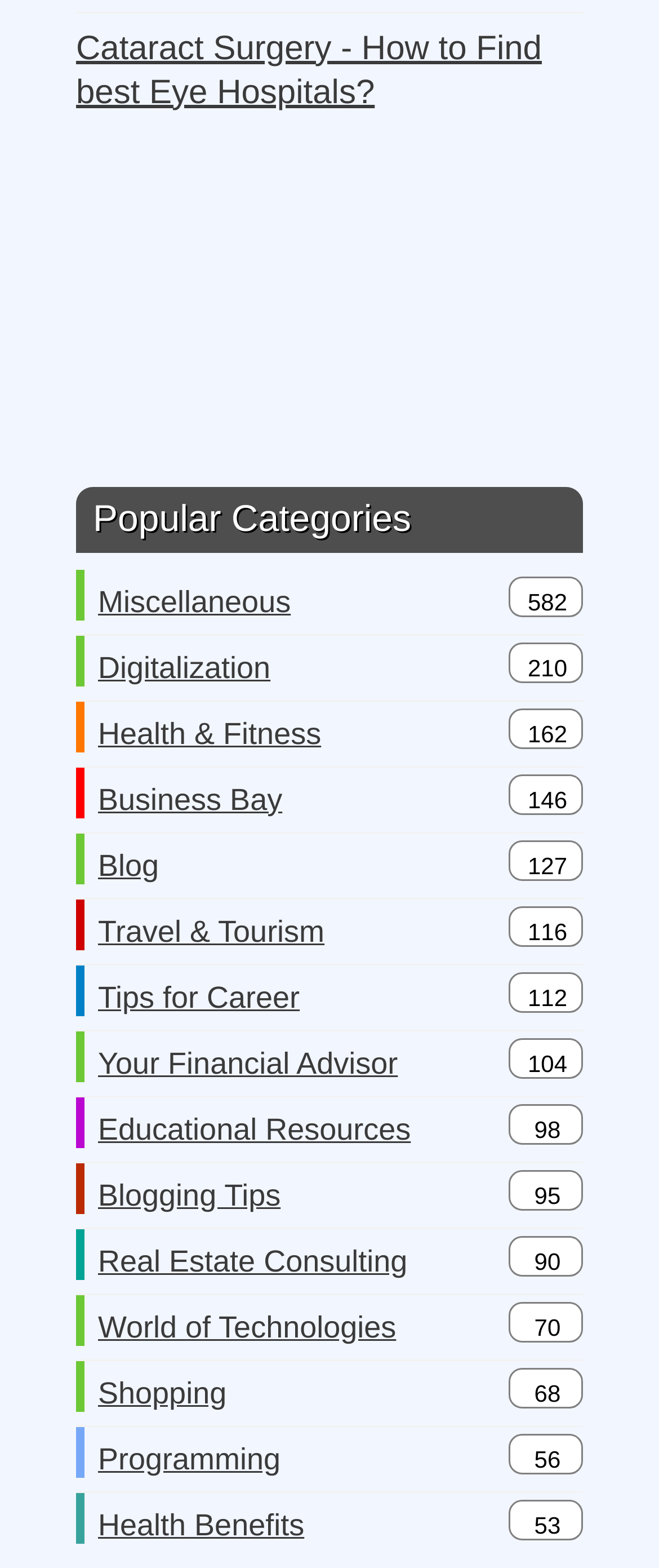What is the category with the most links?
Based on the screenshot, respond with a single word or phrase.

Miscellaneous